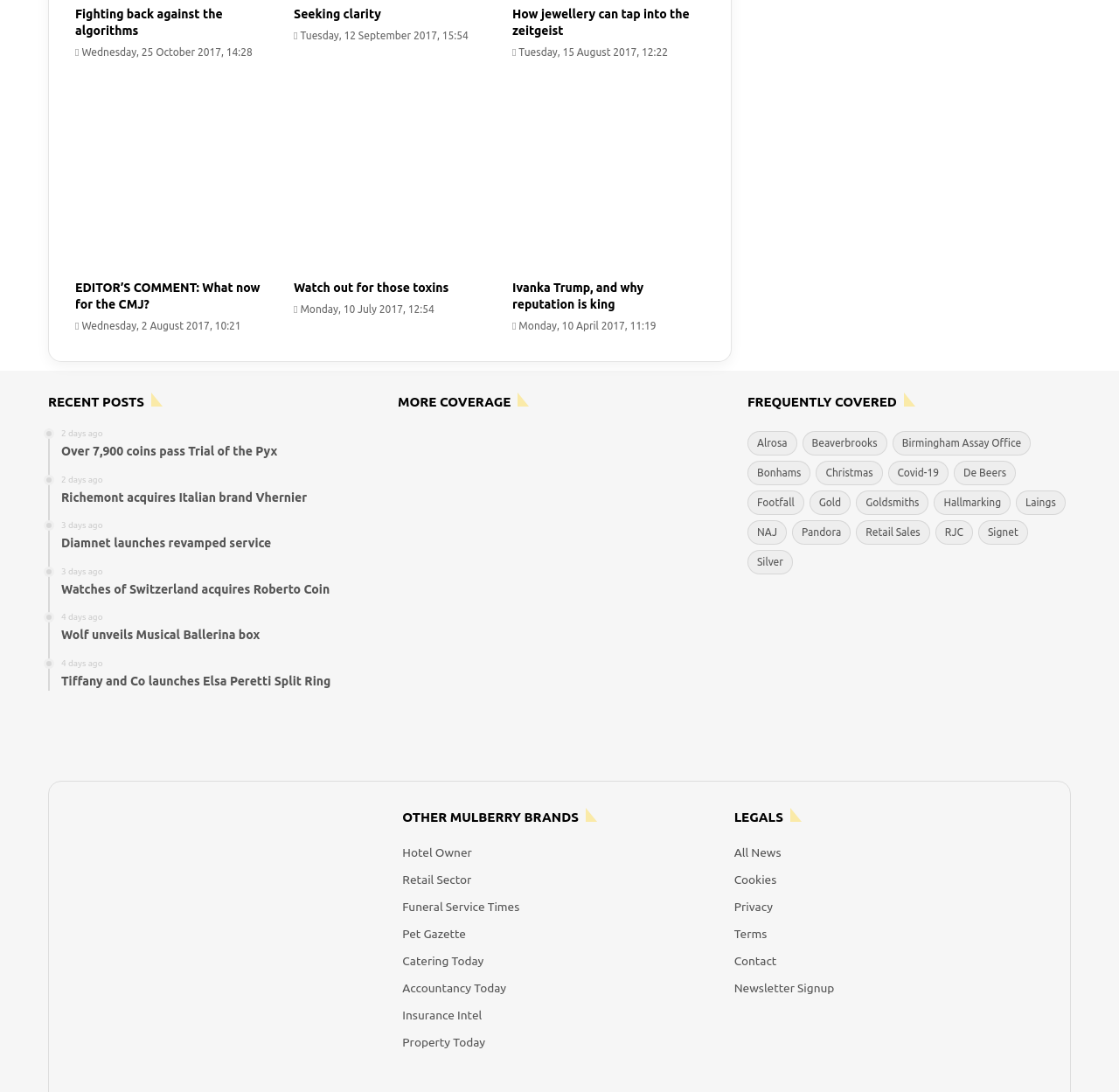Provide a one-word or brief phrase answer to the question:
What is the date of the article 'Fighting back against the algorithms'?

Wednesday, 25 October 2017